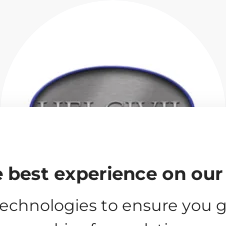What is the design style of the webpage?
Please elaborate on the answer to the question with detailed information.

The logo is positioned in a context that features a clean design, which enhances the visibility of the logo and makes it a key element of the webpage related to HEI Civil's operations.